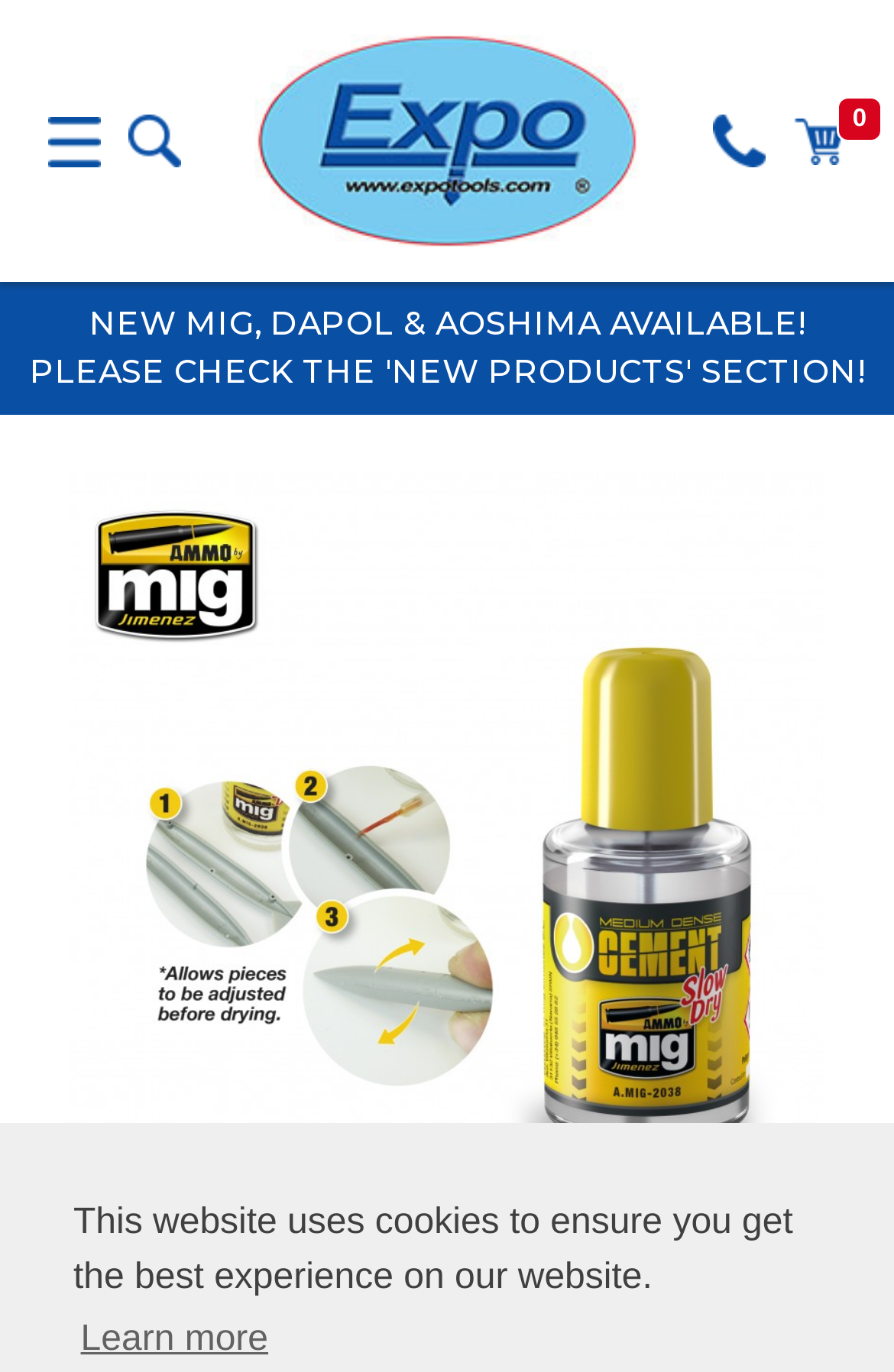Determine the bounding box coordinates of the UI element that matches the following description: "<!-- document.write(getCartItem(3)); // --> 0". The coordinates should be four float numbers between 0 and 1 in the format [left, top, right, bottom].

[0.872, 0.085, 0.962, 0.121]